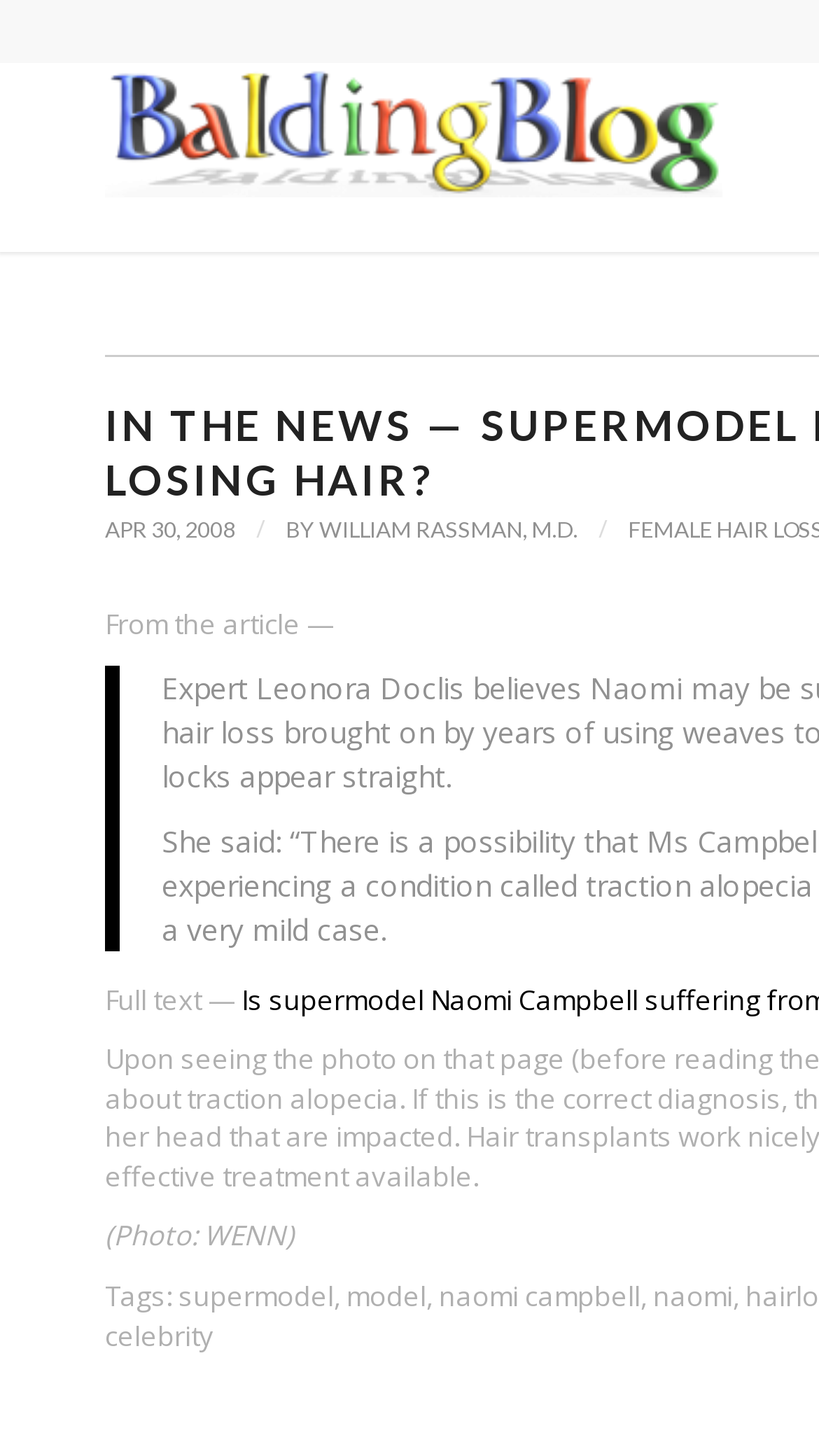Using the elements shown in the image, answer the question comprehensively: What is the source of the photo?

I found the source of the photo by looking at the text '(Photo: WENN)' located at the bottom of the page. This text indicates that the photo is from WENN.